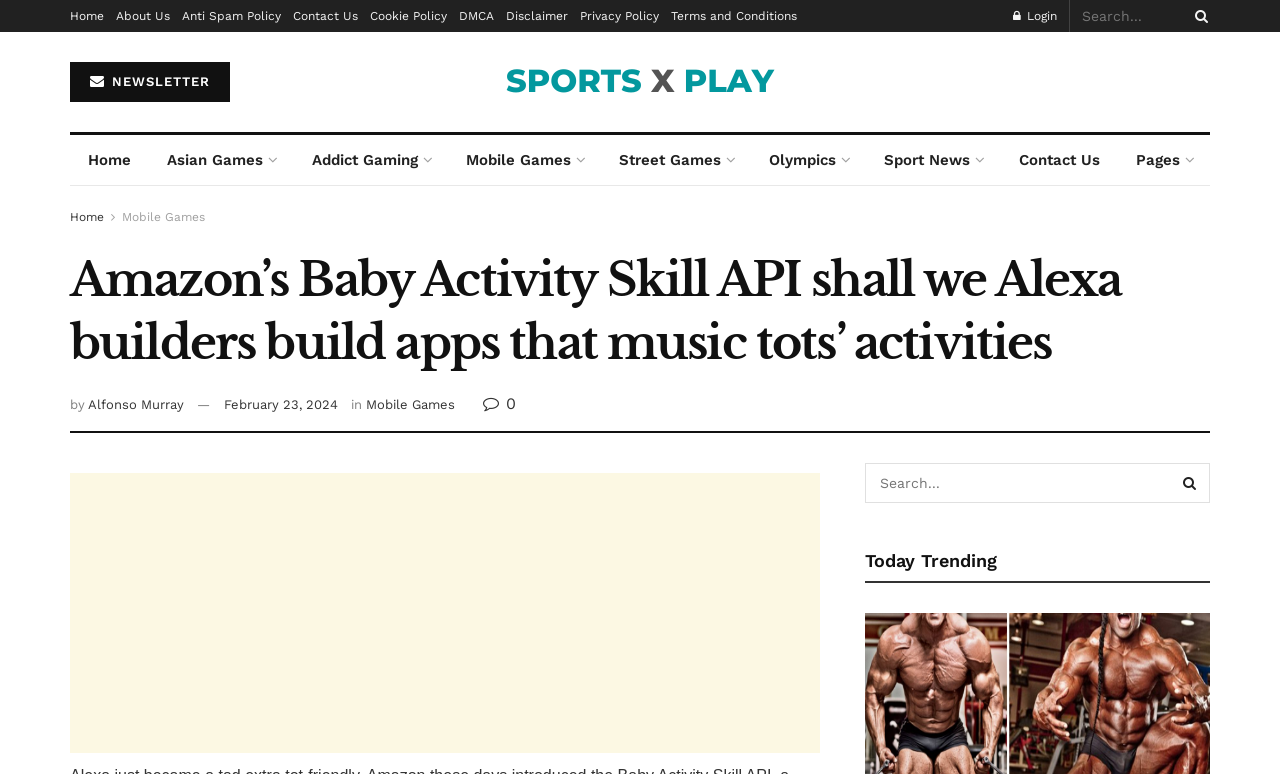Please provide the bounding box coordinates for the element that needs to be clicked to perform the following instruction: "Check Today Trending". The coordinates should be given as four float numbers between 0 and 1, i.e., [left, top, right, bottom].

[0.676, 0.702, 0.779, 0.748]